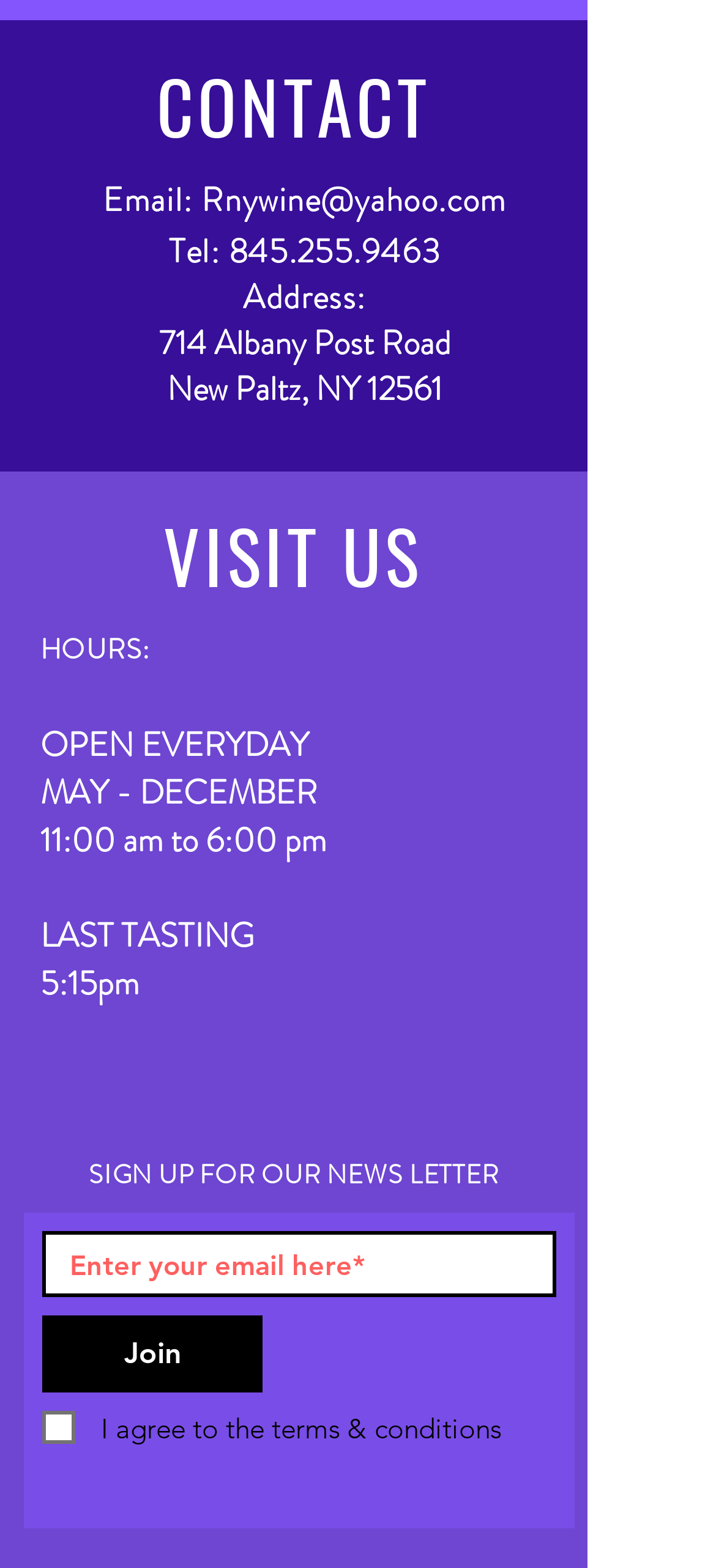What are the hours of operation? Look at the image and give a one-word or short phrase answer.

11:00 am to 6:00 pm